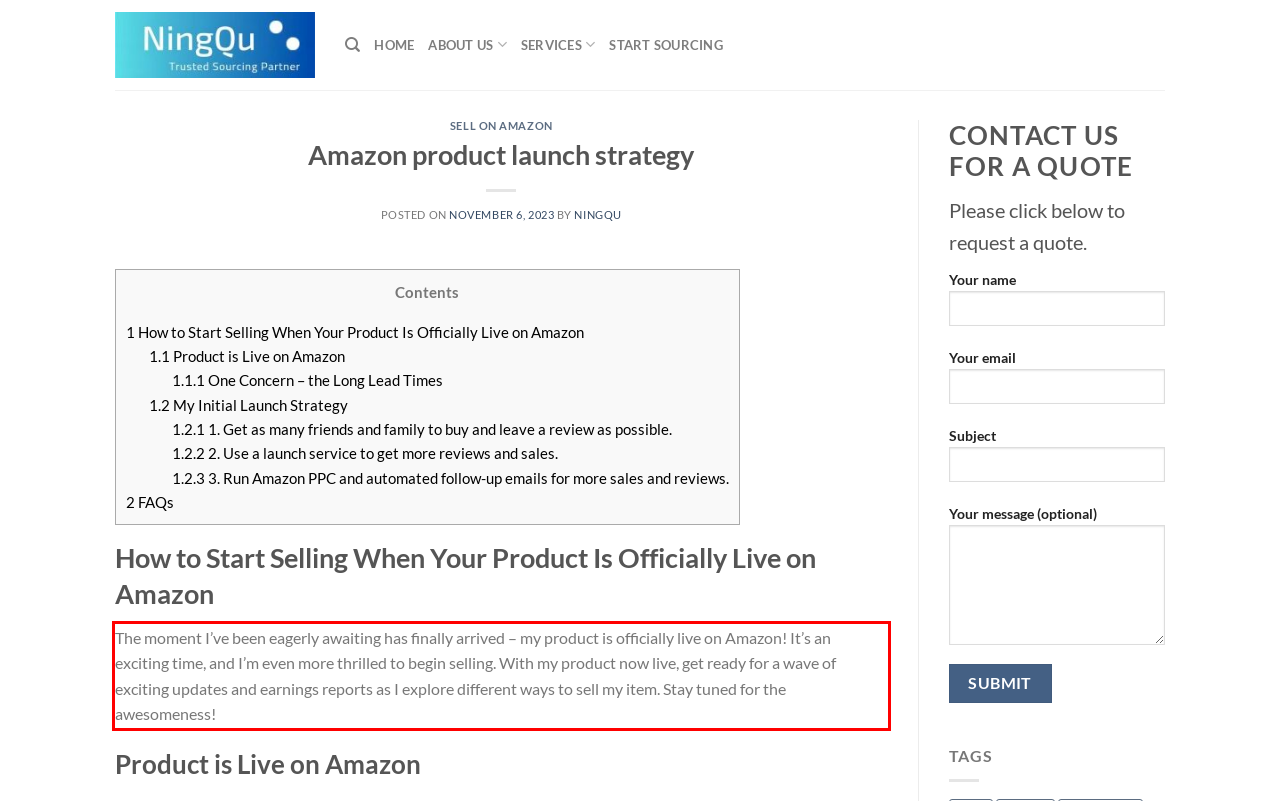Identify the text inside the red bounding box in the provided webpage screenshot and transcribe it.

The moment I’ve been eagerly awaiting has finally arrived – my product is officially live on Amazon! It’s an exciting time, and I’m even more thrilled to begin selling. With my product now live, get ready for a wave of exciting updates and earnings reports as I explore different ways to sell my item. Stay tuned for the awesomeness!